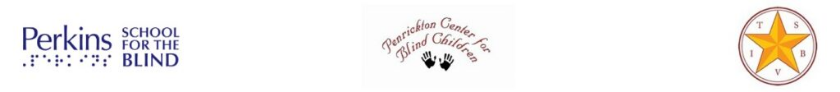What is the focus of the Penrickton Center for Blind Children?
Please give a detailed and elaborate answer to the question based on the image.

The Penrickton Center for Blind Children logo showcases a softer, more inviting design with delicate lettering and hand icons, reflecting its focus on nurturing and supporting visually impaired children, providing a caring and supportive environment for their growth and development.